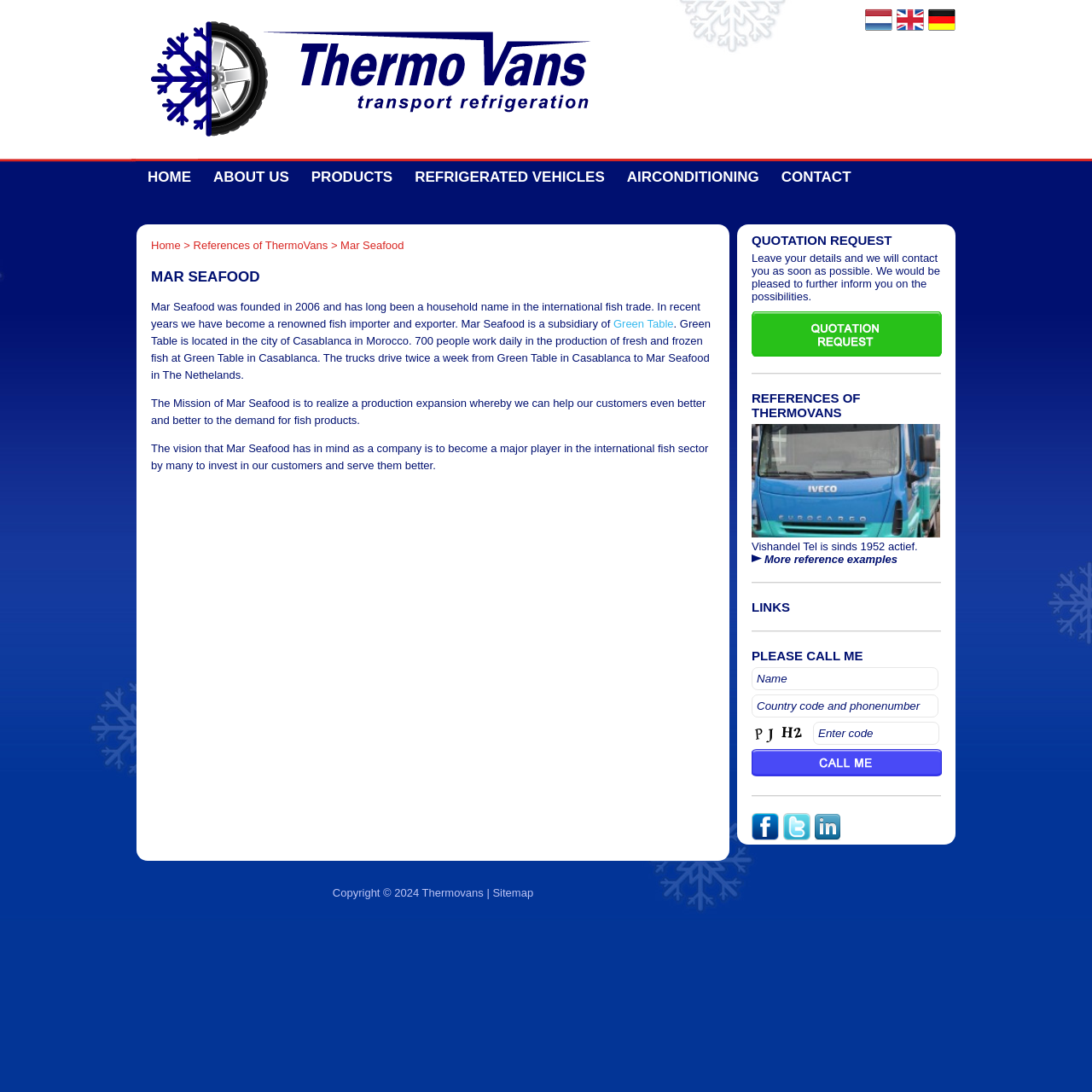Identify the bounding box coordinates of the element to click to follow this instruction: 'Click the 'Regarding Luxury' banner'. Ensure the coordinates are four float values between 0 and 1, provided as [left, top, right, bottom].

None